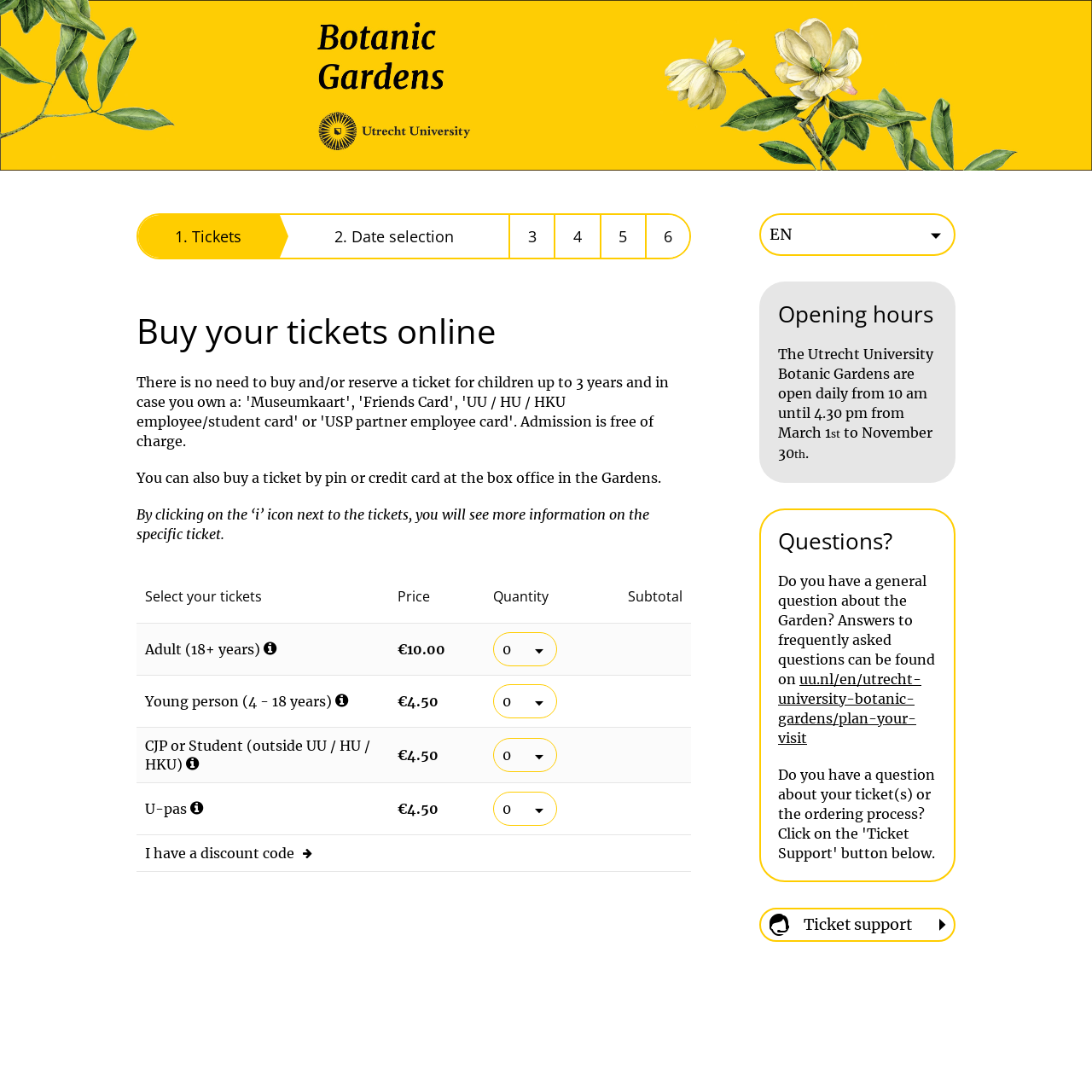Determine the bounding box coordinates of the UI element described by: "3. Personal details".

[0.467, 0.197, 0.509, 0.236]